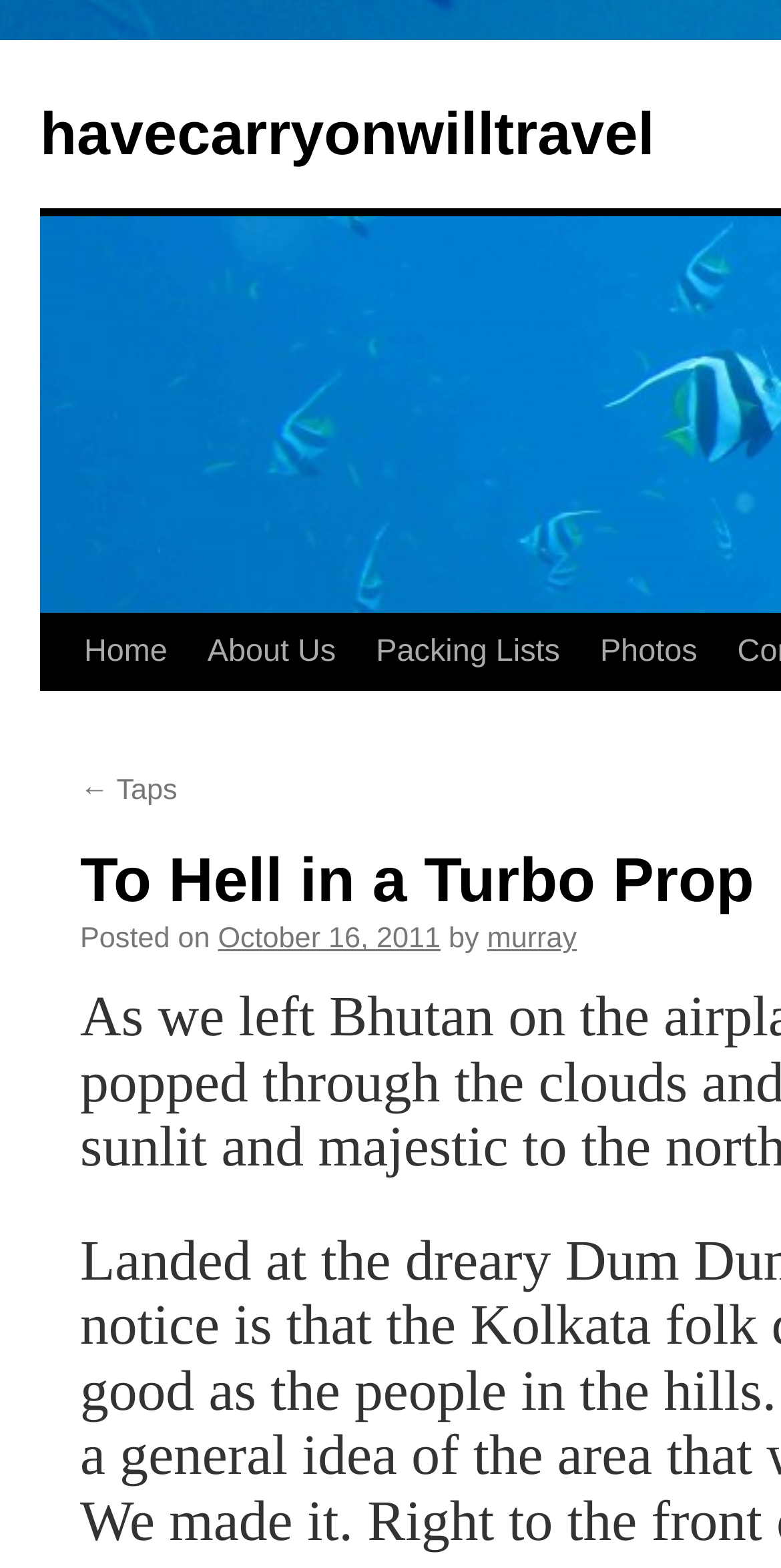Please indicate the bounding box coordinates for the clickable area to complete the following task: "read previous post". The coordinates should be specified as four float numbers between 0 and 1, i.e., [left, top, right, bottom].

[0.103, 0.494, 0.227, 0.515]